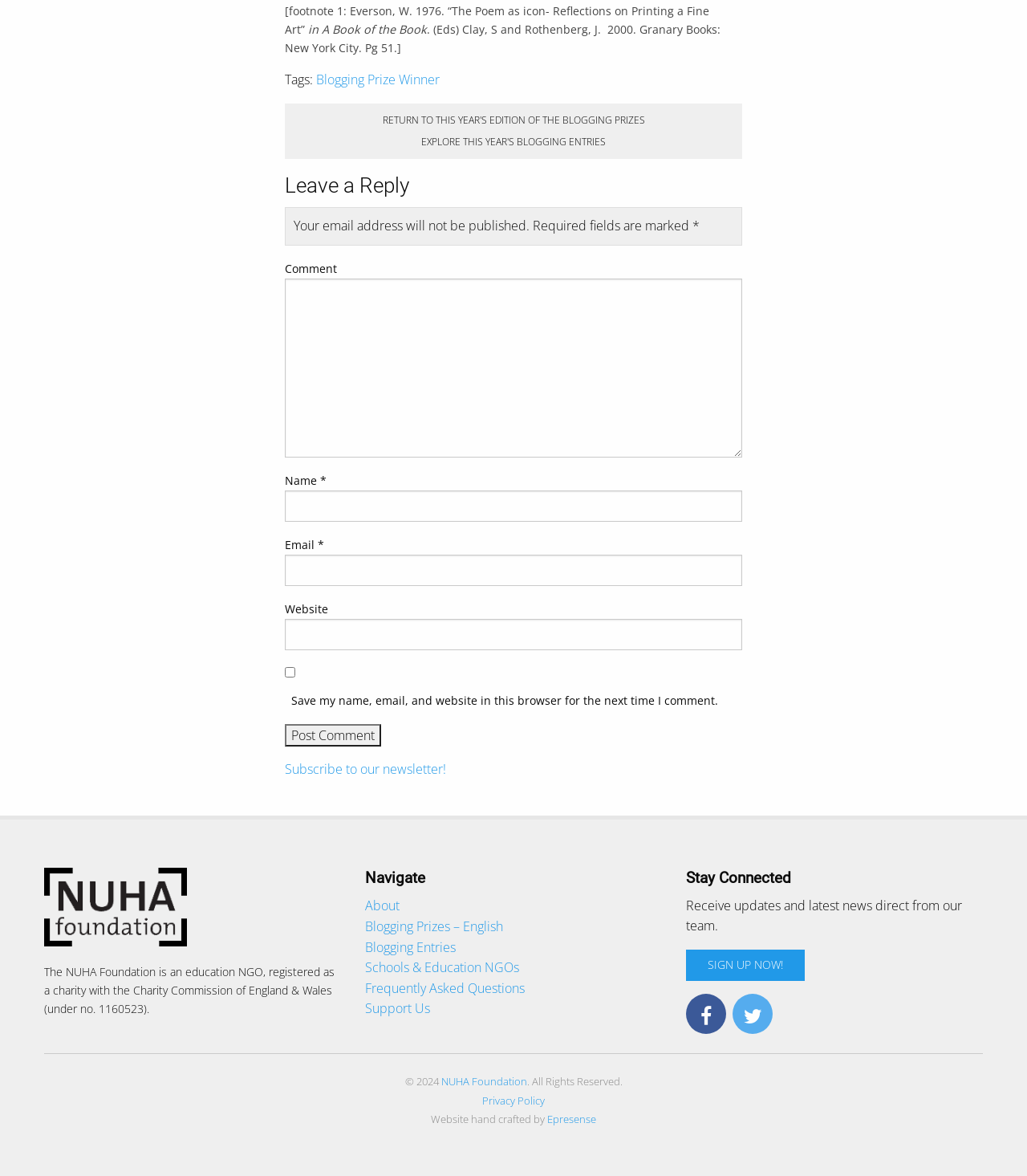What is the copyright year mentioned in the footer section?
Based on the visual information, provide a detailed and comprehensive answer.

The copyright year is mentioned in the footer section of the webpage, where it is stated as '© 2024'. This indicates that the copyright year is 2024.